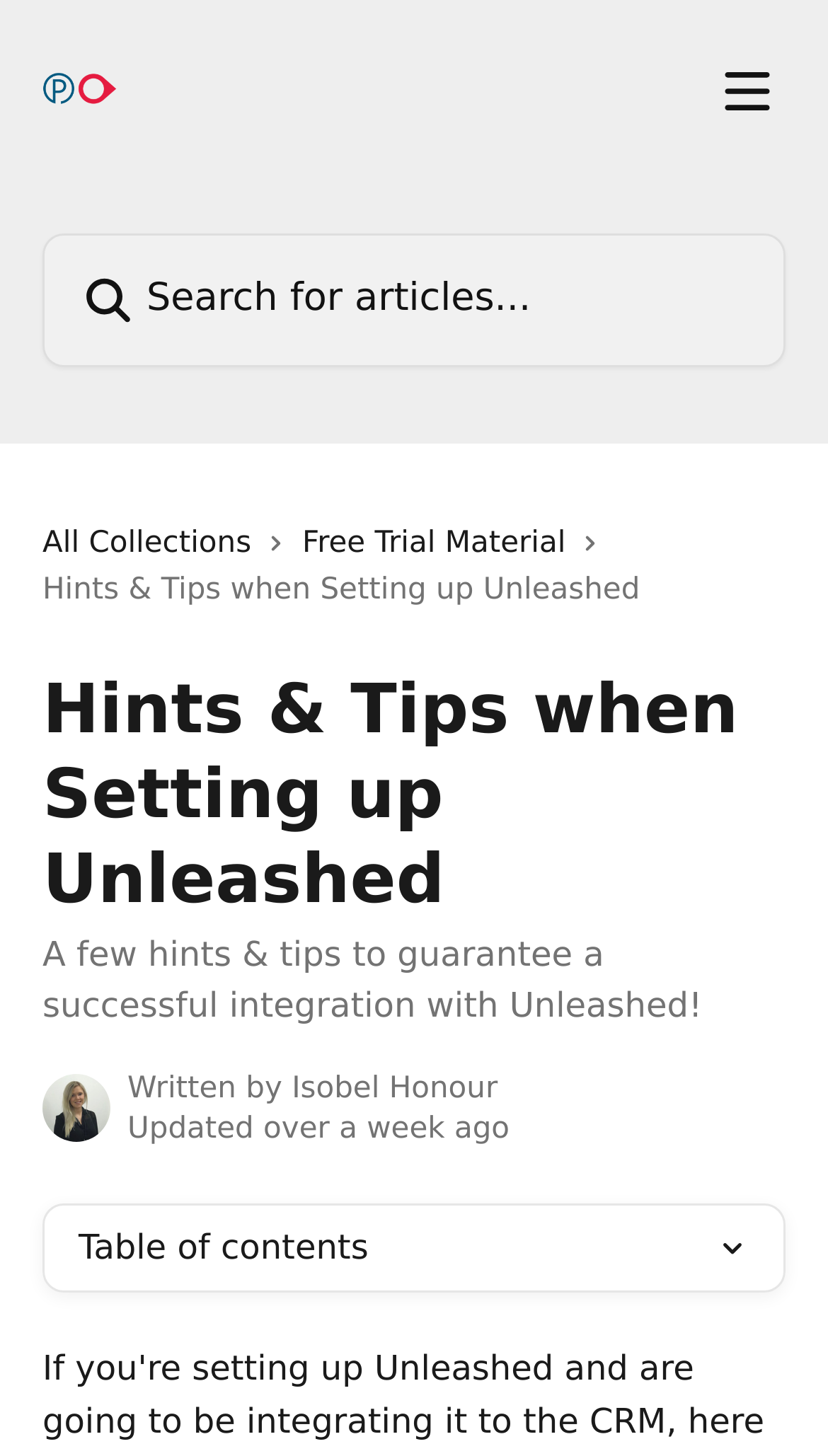What is the format of the article?
Use the image to give a comprehensive and detailed response to the question.

The article has a section titled 'Table of contents', which suggests that the article is organized in a structured format with a table of contents.